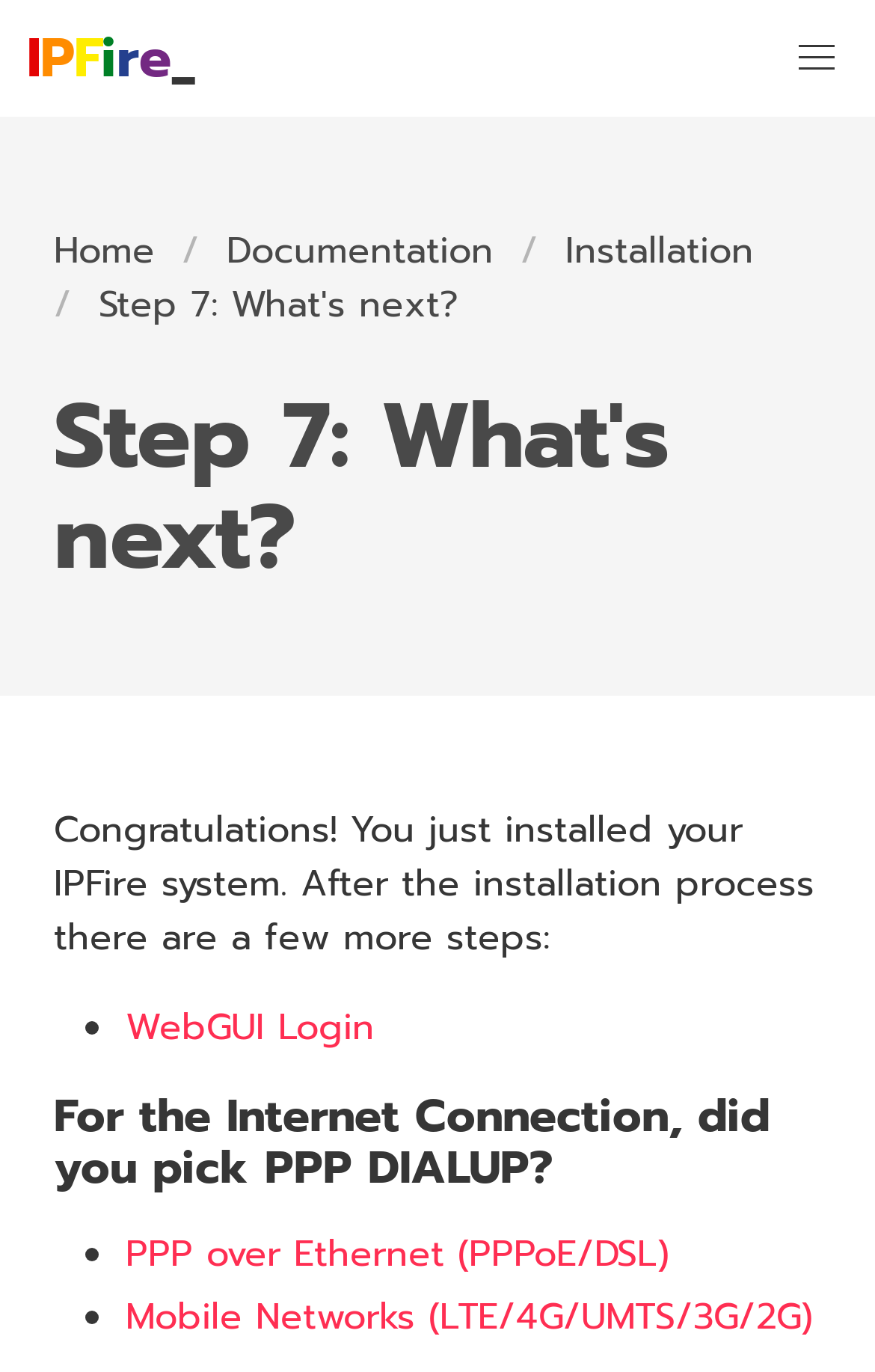Given the element description PPP over Ethernet (PPPoE/DSL), specify the bounding box coordinates of the corresponding UI element in the format (top-left x, top-left y, bottom-right x, bottom-right y). All values must be between 0 and 1.

[0.144, 0.895, 0.764, 0.934]